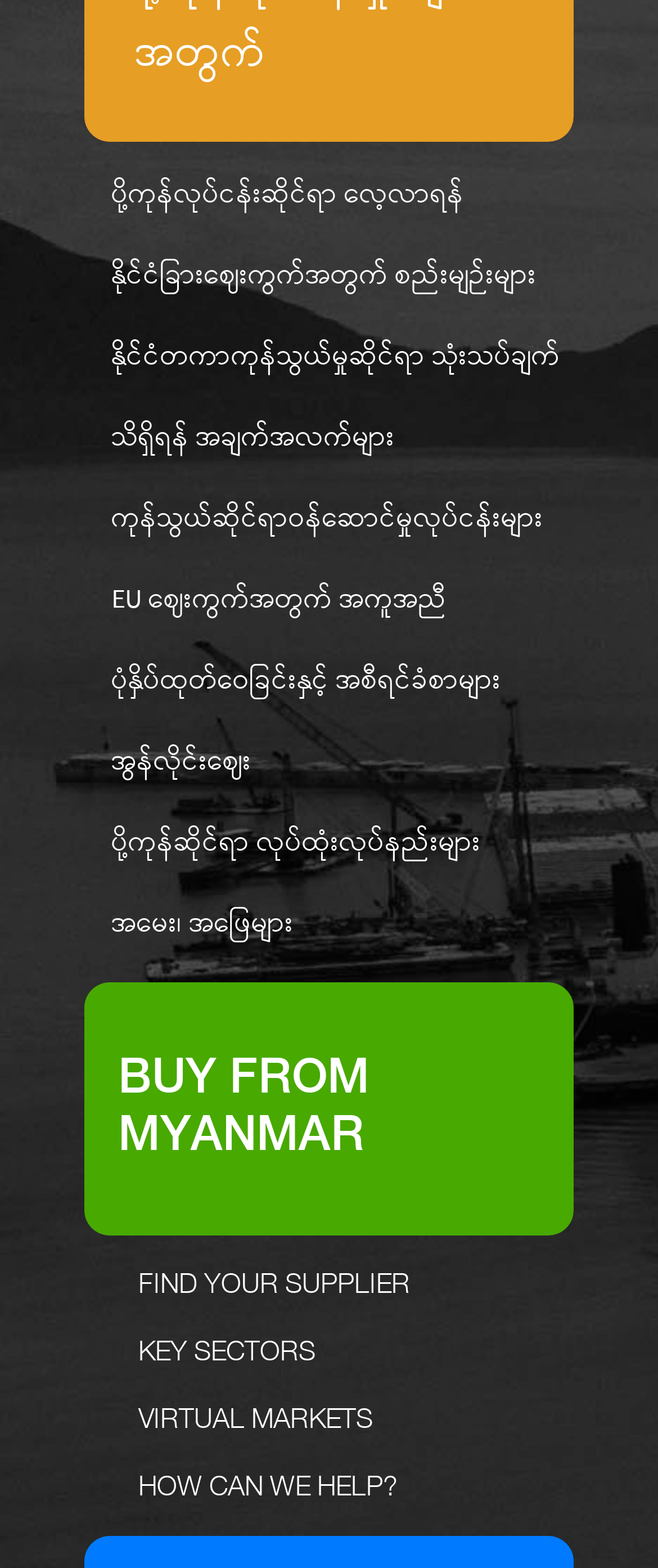Determine the bounding box coordinates of the region that needs to be clicked to achieve the task: "Access the Staff Interface".

None